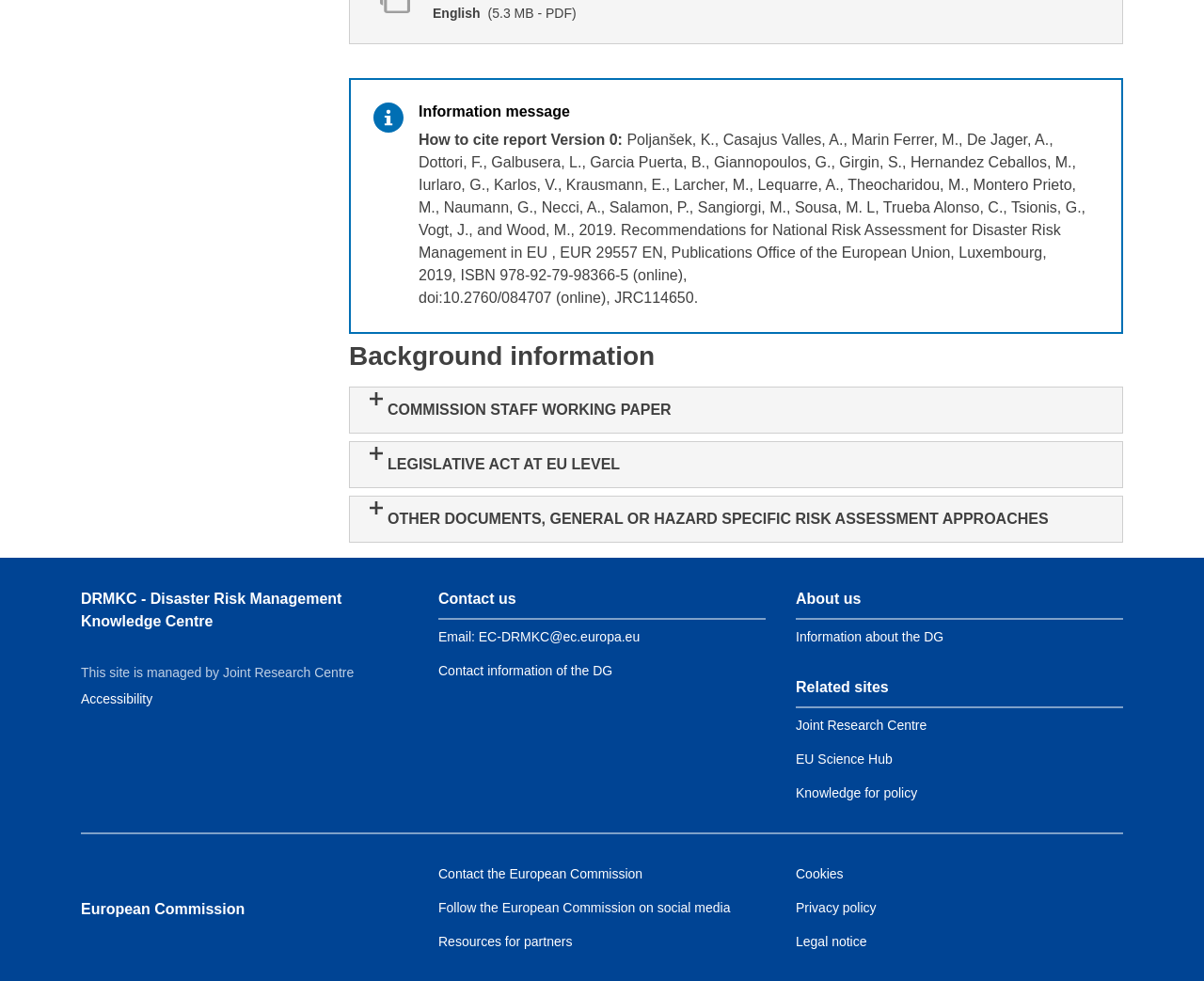Answer the question with a single word or phrase: 
What is the language of the report?

English